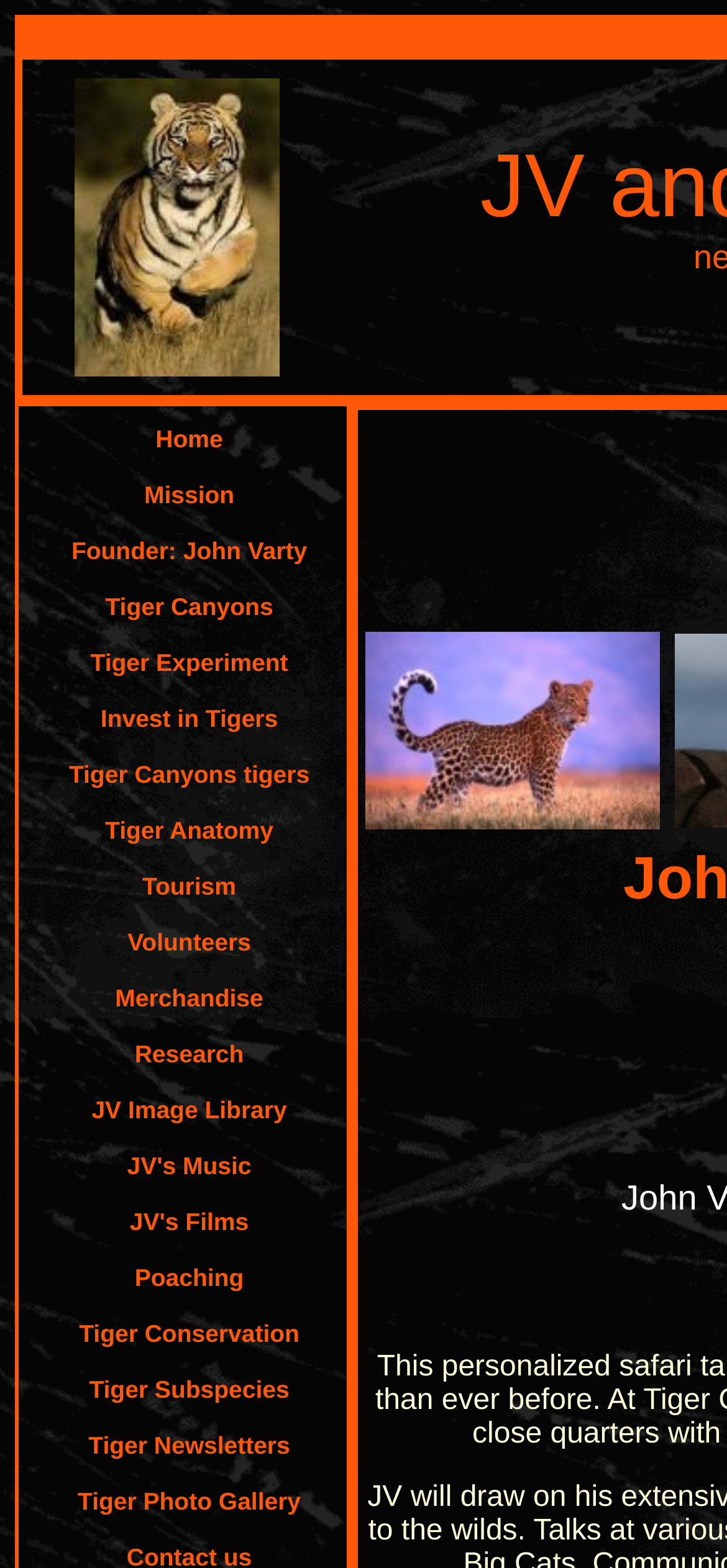For the given element description Tiger Canyons tigers, determine the bounding box coordinates of the UI element. The coordinates should follow the format (top-left x, top-left y, bottom-right x, bottom-right y) and be within the range of 0 to 1.

[0.095, 0.485, 0.426, 0.503]